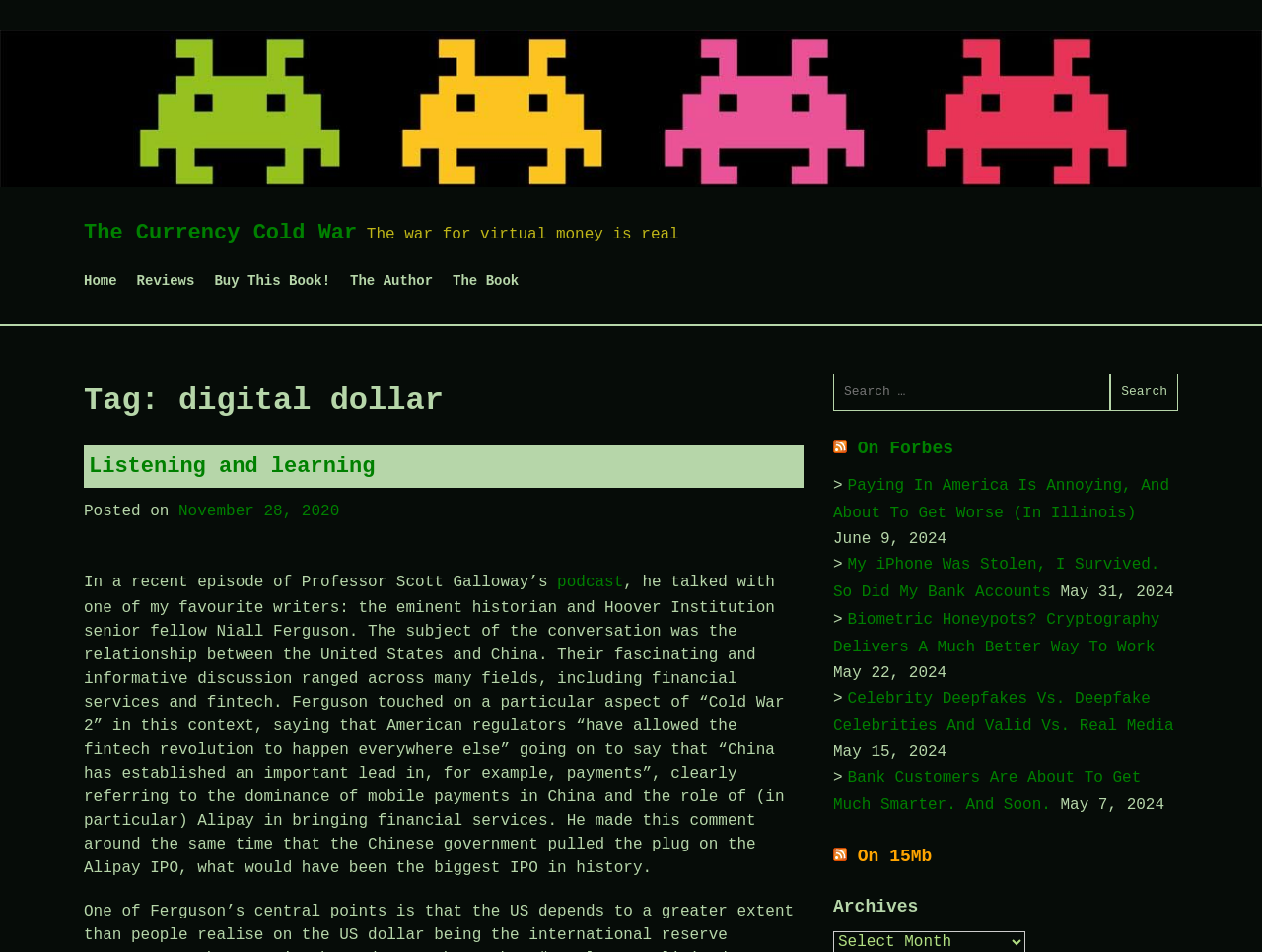Can you determine the bounding box coordinates of the area that needs to be clicked to fulfill the following instruction: "Read the article 'Paying In America Is Annoying, And About To Get Worse (In Illinois)'"?

[0.66, 0.501, 0.927, 0.548]